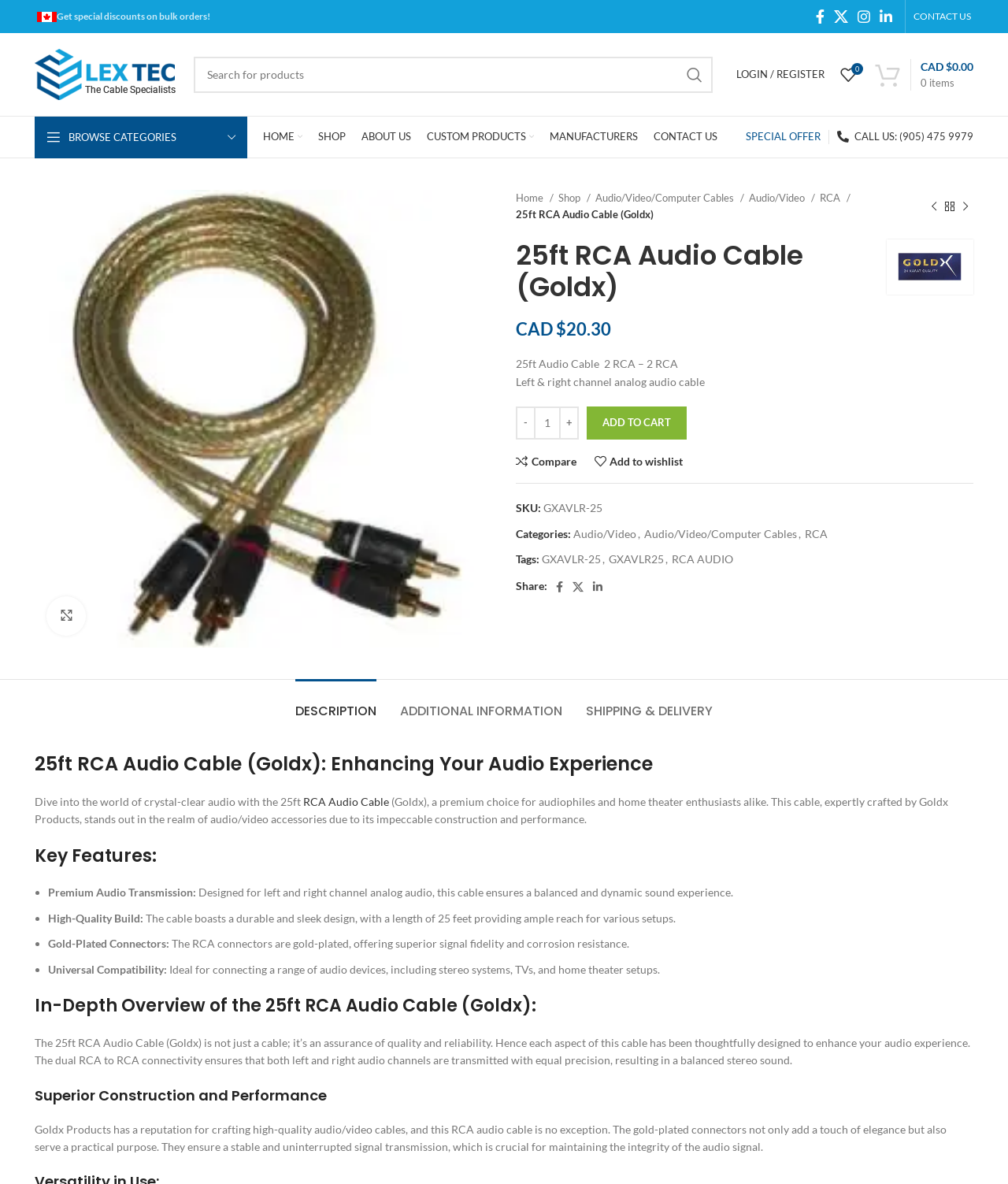Determine the bounding box coordinates of the clickable region to execute the instruction: "Read about Dr. Klaus Reither". The coordinates should be four float numbers between 0 and 1, denoted as [left, top, right, bottom].

None